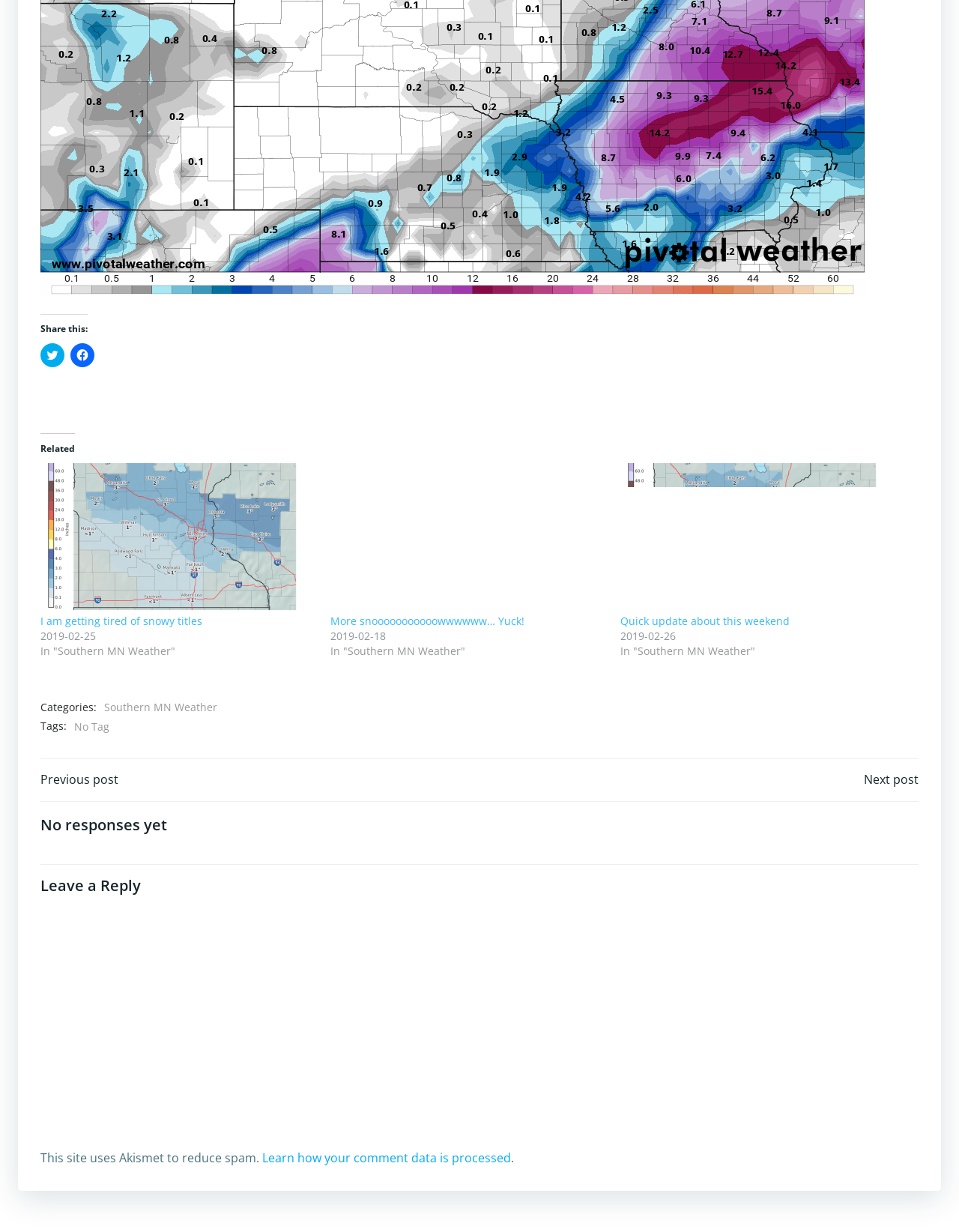Locate the bounding box coordinates of the clickable region to complete the following instruction: "Share on Twitter."

[0.042, 0.279, 0.067, 0.298]